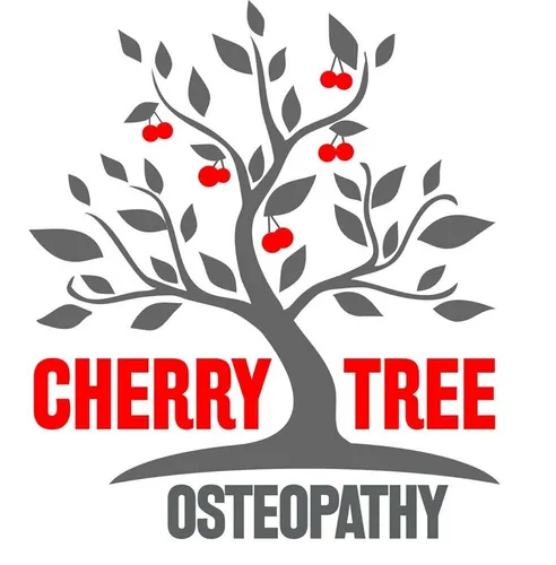Explain the image in a detailed way.

The image features a stylized logo for "Cherry Tree Osteopathy." The design prominently showcases a graceful, grey tree with slender branches and lush green leaves, adorned with vibrant red cherries. Below the tree, the words "CHERRY TREE" appear in bold red letters, conveying a sense of vitality and health. Below this, in a more subdued style, the word "OSTEOPATHY" is displayed, highlighting the focus of the business. The overall aesthetic combines natural elements with a modern touch, effectively reflecting the practice’s dedication to wellness and holistic health.